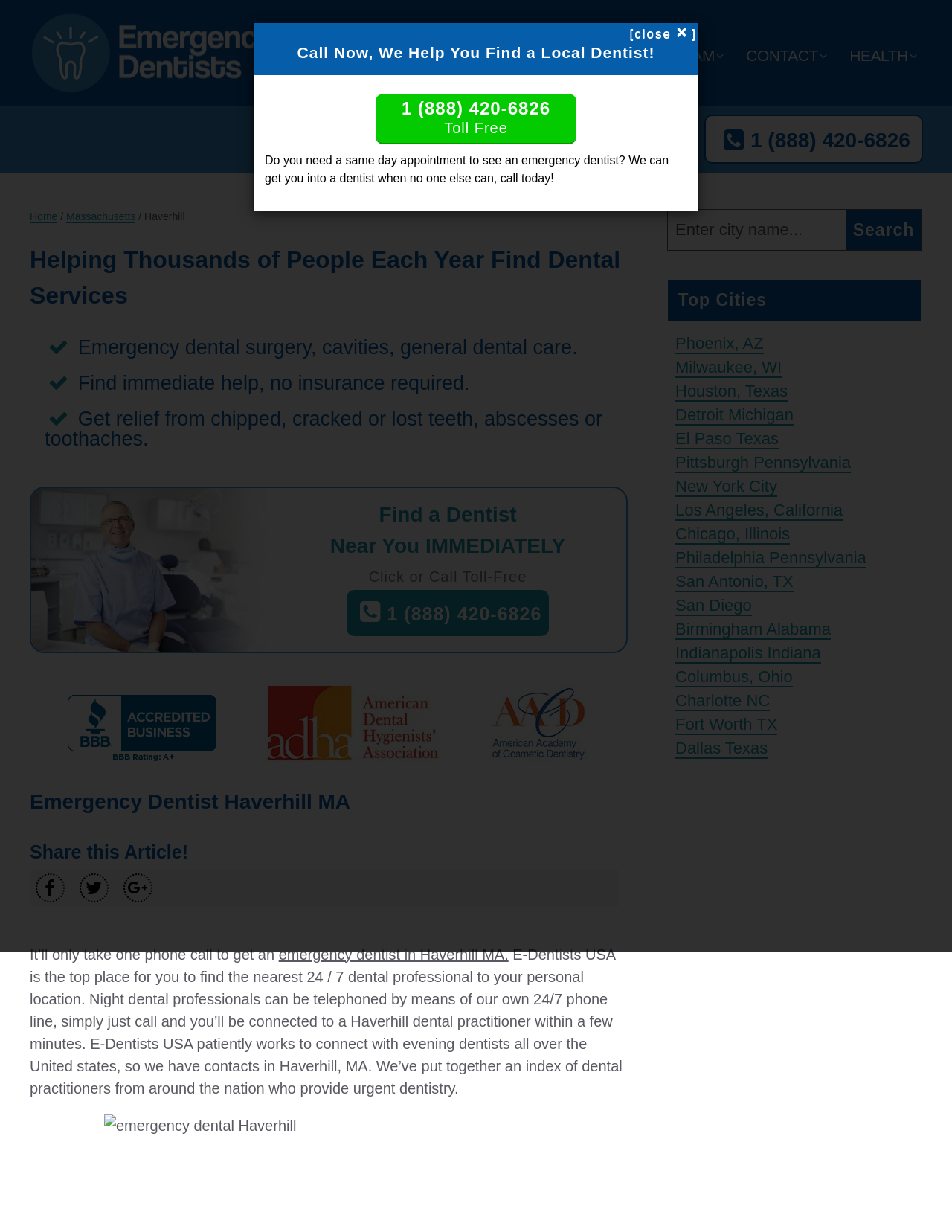What is the purpose of the search bar?
Please give a detailed answer to the question using the information shown in the image.

The search bar is located at the top-right corner of the webpage and has a placeholder text 'Enter city name...'. This suggests that the search bar is intended to be used to find dentists by city, allowing users to enter their city name and get results.